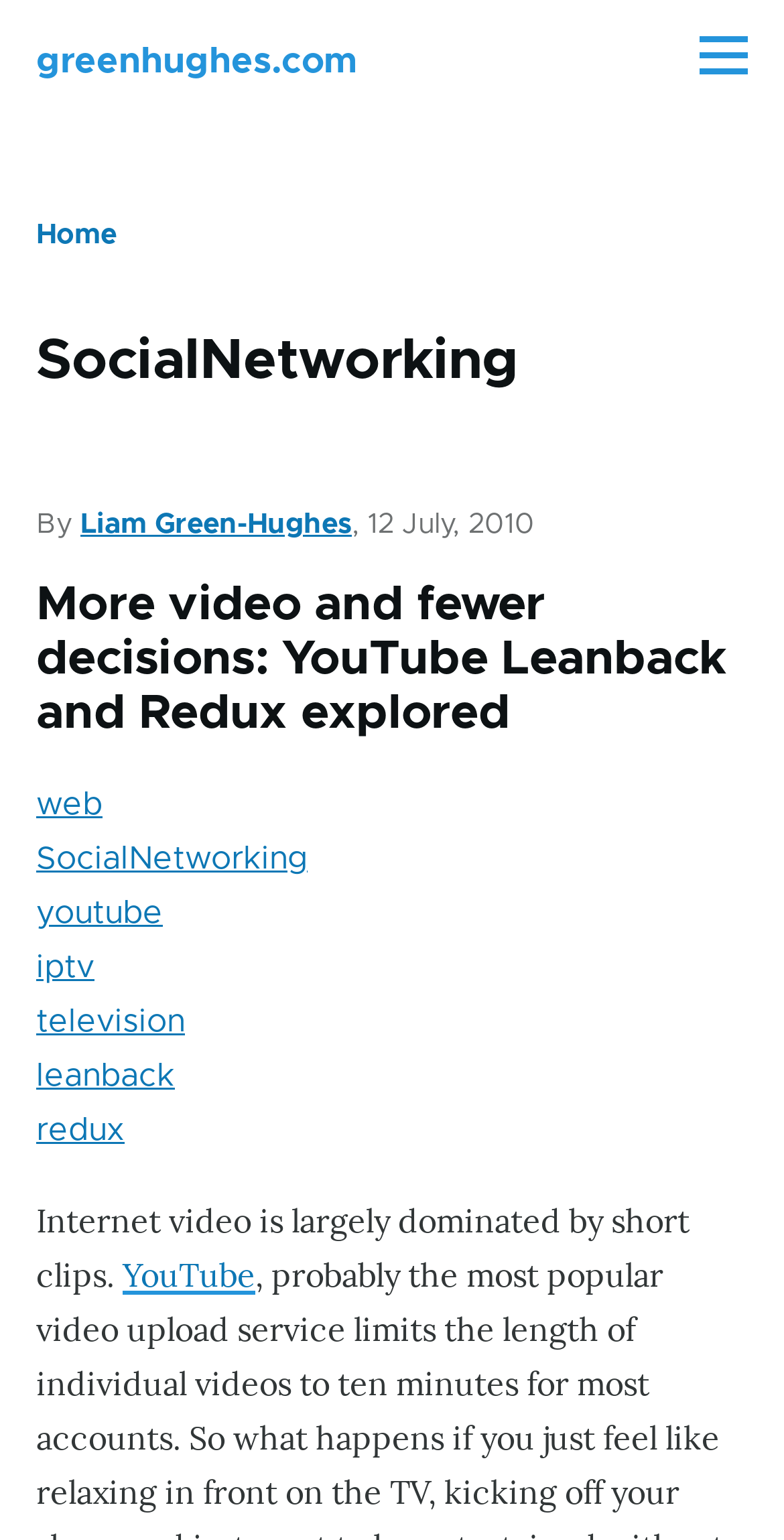Give the bounding box coordinates for this UI element: "leanback". The coordinates should be four float numbers between 0 and 1, arranged as [left, top, right, bottom].

[0.046, 0.688, 0.223, 0.709]